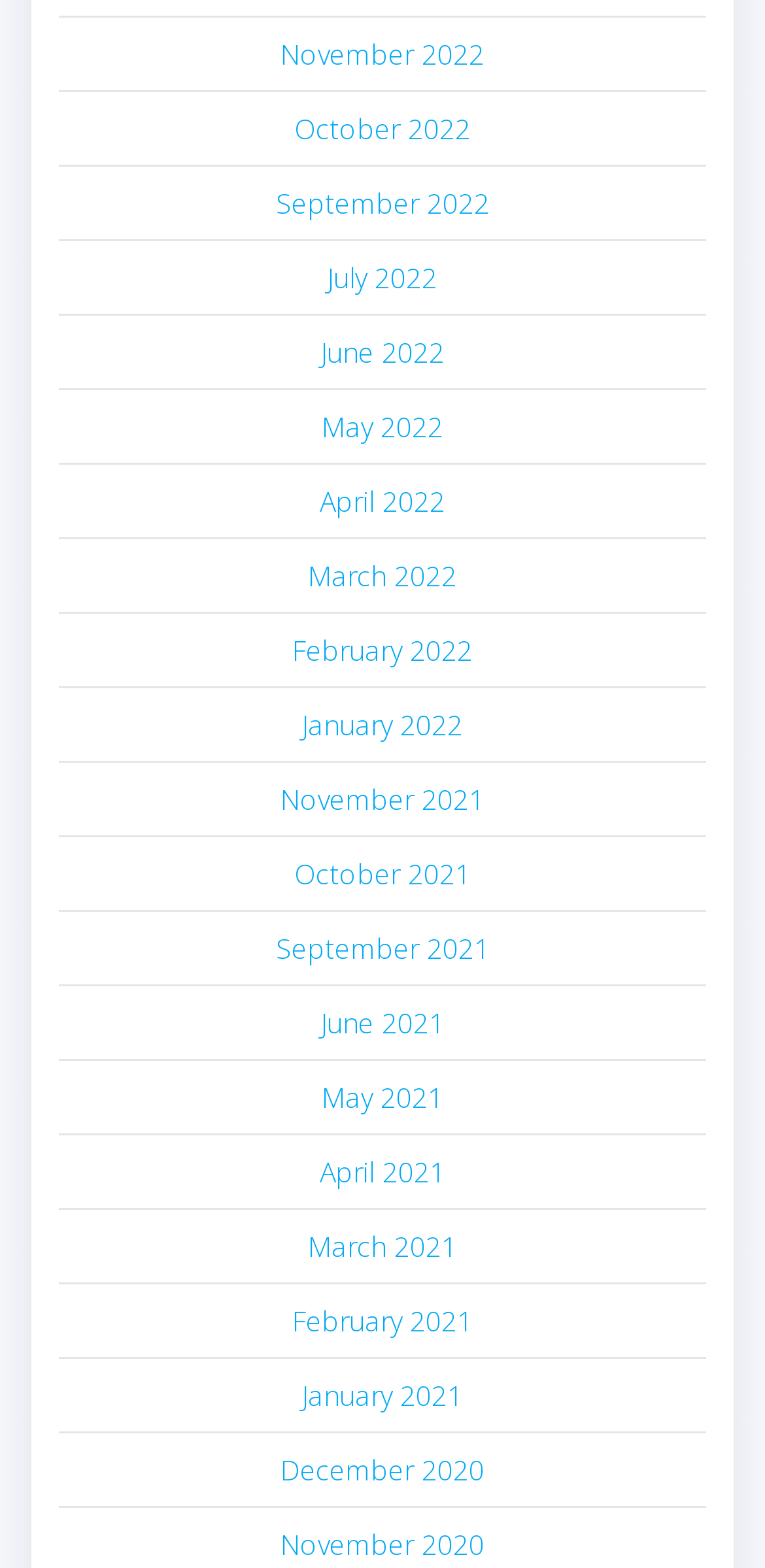Determine the bounding box coordinates of the region I should click to achieve the following instruction: "Access December 2020". Ensure the bounding box coordinates are four float numbers between 0 and 1, i.e., [left, top, right, bottom].

[0.367, 0.925, 0.633, 0.949]